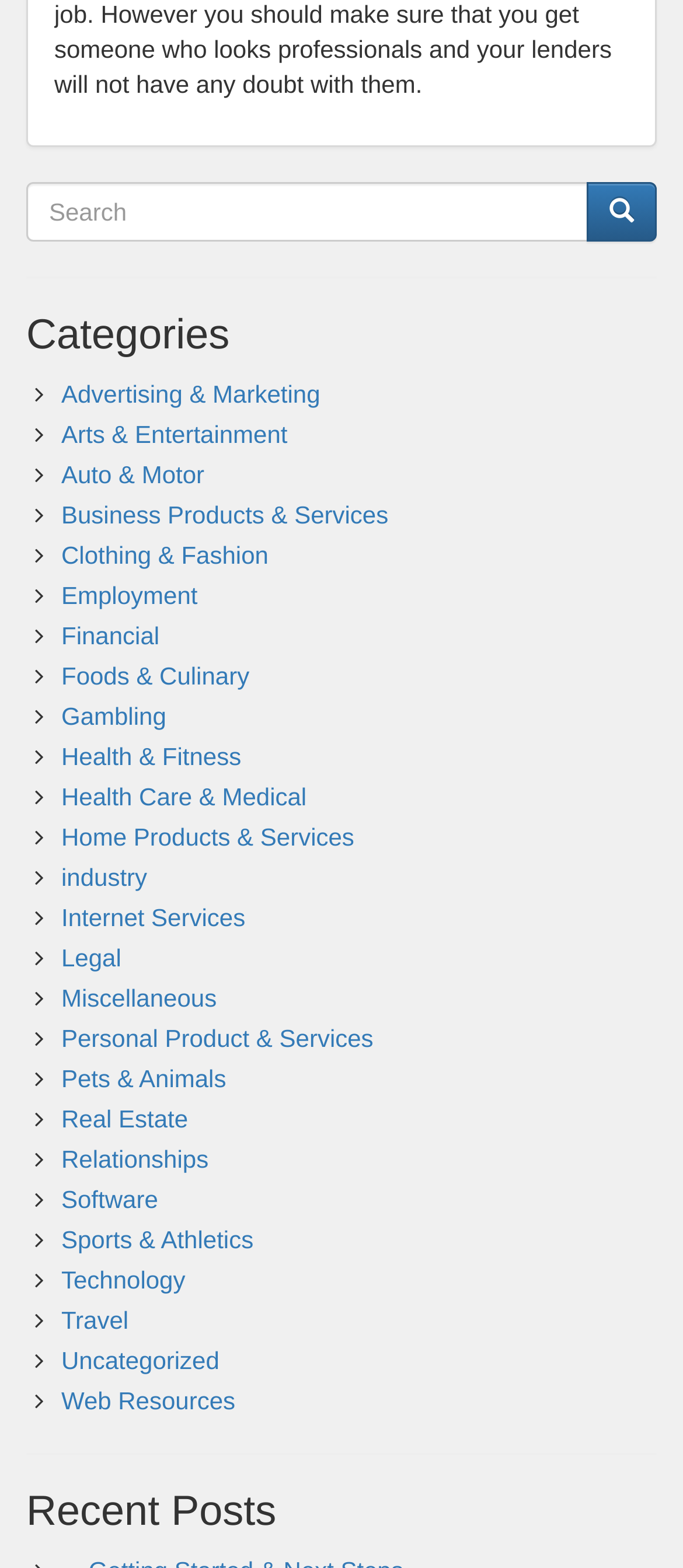Could you determine the bounding box coordinates of the clickable element to complete the instruction: "Browse Advertising & Marketing category"? Provide the coordinates as four float numbers between 0 and 1, i.e., [left, top, right, bottom].

[0.09, 0.242, 0.469, 0.26]